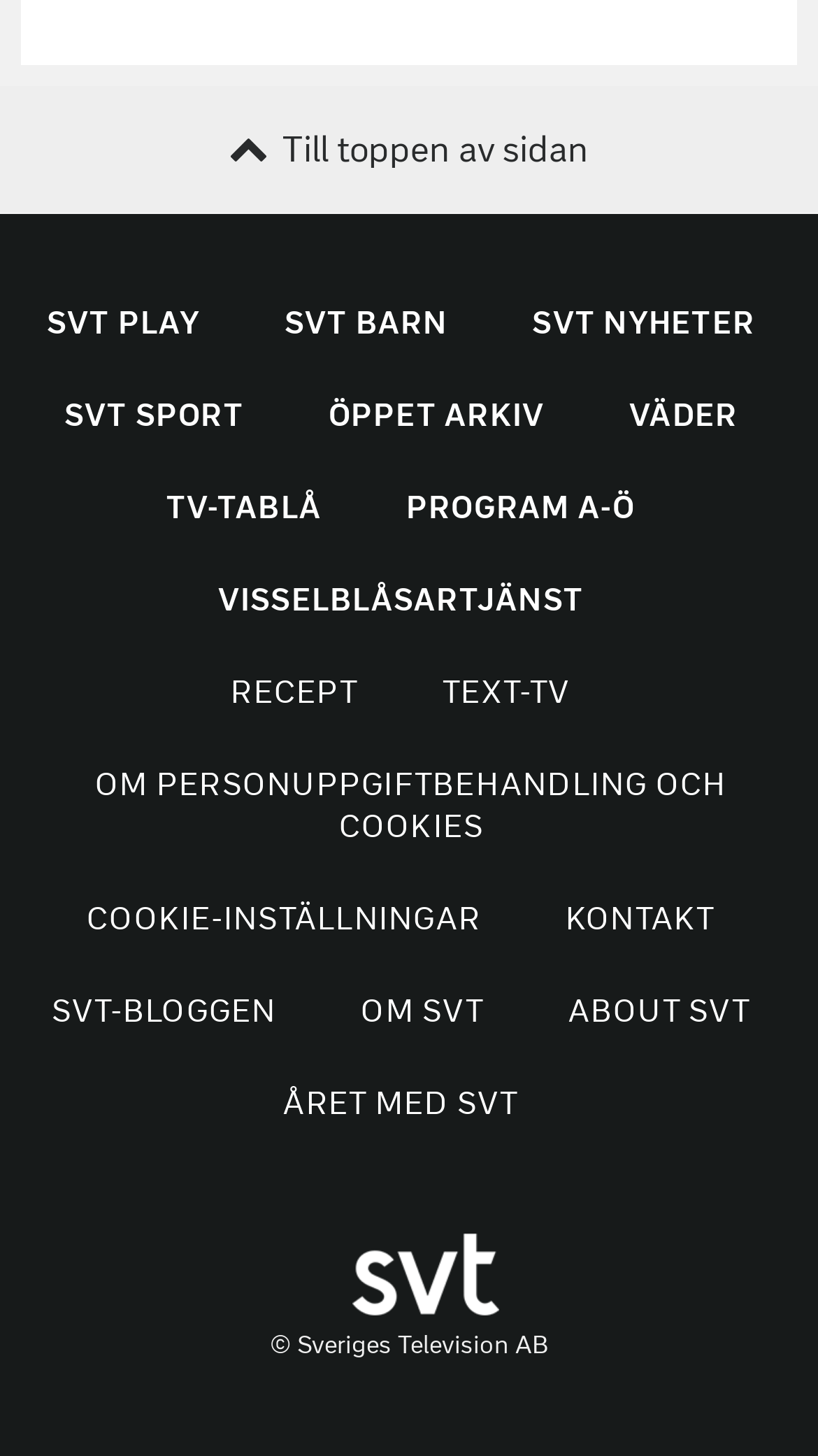Please determine the bounding box coordinates of the clickable area required to carry out the following instruction: "check the weather". The coordinates must be four float numbers between 0 and 1, represented as [left, top, right, bottom].

[0.738, 0.254, 0.933, 0.318]